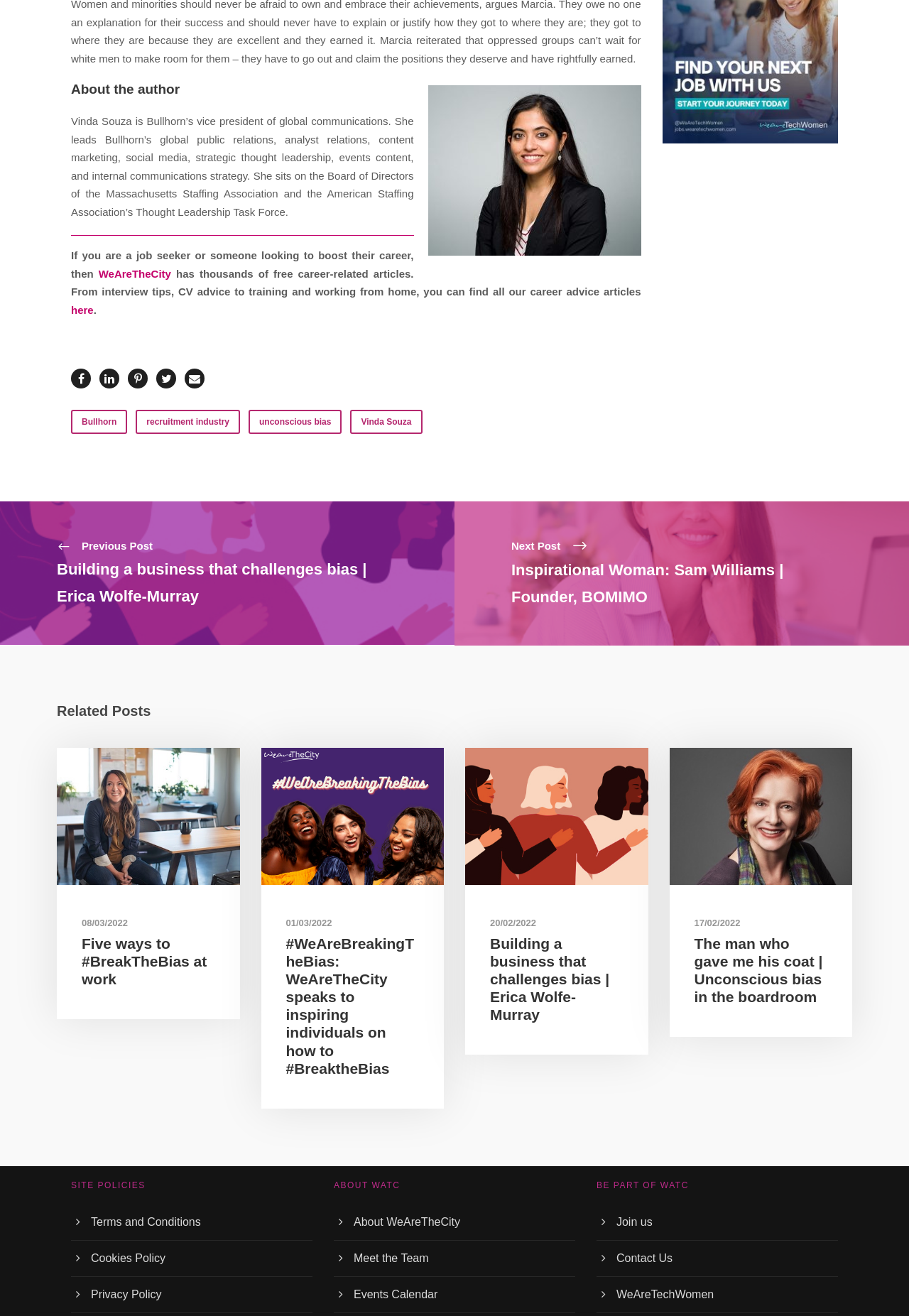Respond to the following question with a brief word or phrase:
What is the purpose of the 'WeAreBreakingTheBias' campaign?

To break the bias